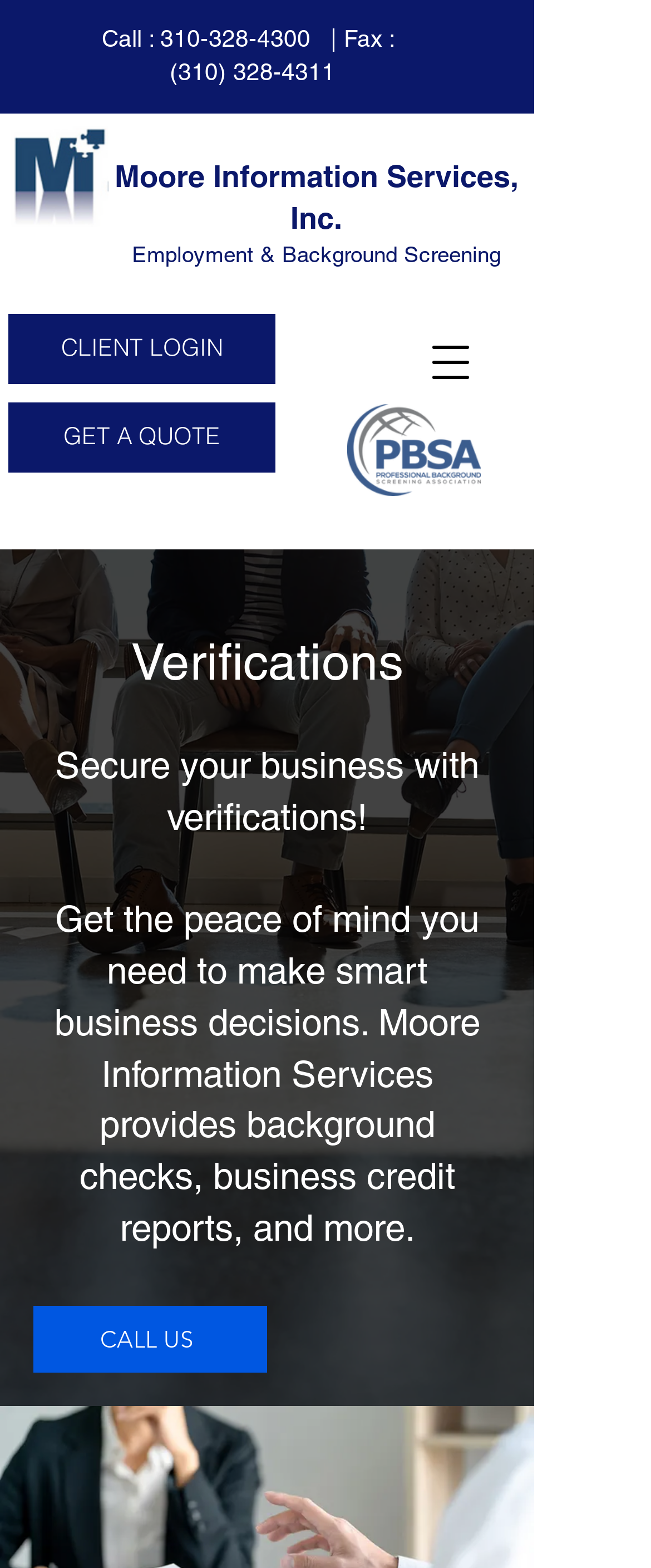Provide a one-word or short-phrase response to the question:
What is the phone number for calling?

310-328-4300